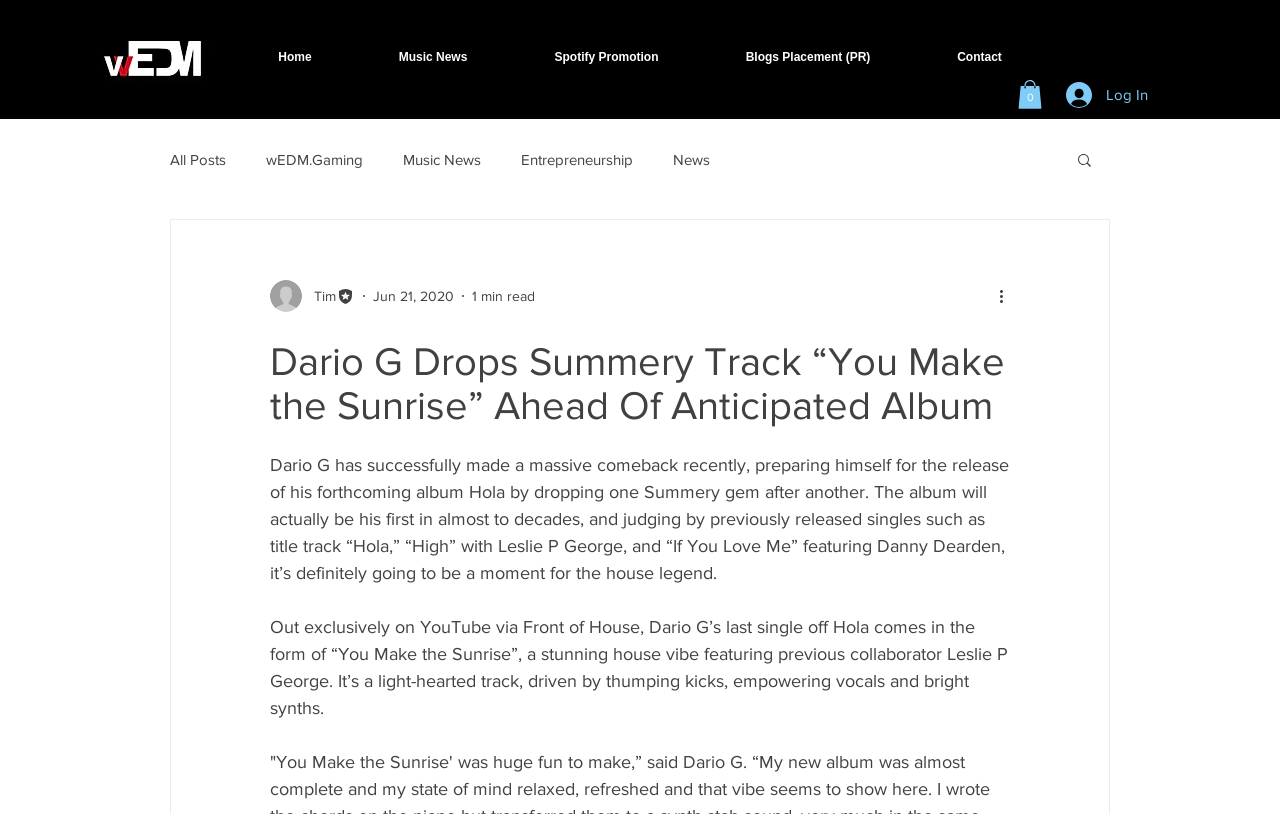Specify the bounding box coordinates of the area that needs to be clicked to achieve the following instruction: "Contact us through 'info@erainventions.com'".

None